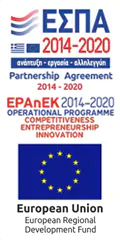Provide a one-word or one-phrase answer to the question:
What is the operational program mentioned?

EPAνEK 2014-2020